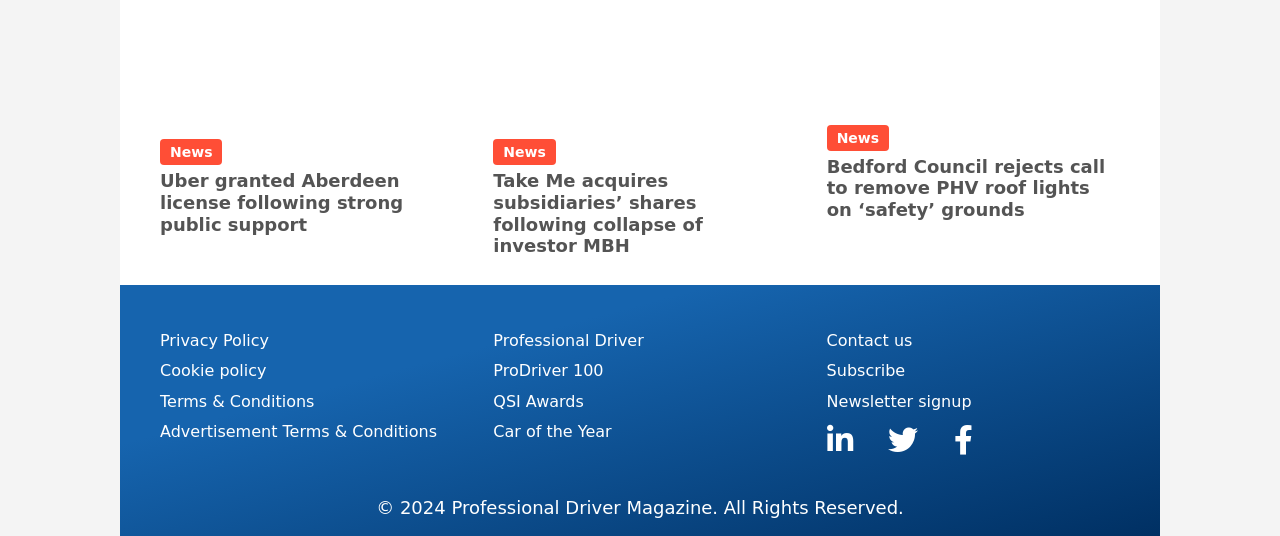Refer to the screenshot and give an in-depth answer to this question: How many news articles are displayed on the webpage?

I counted the number of headings and links on the webpage that appear to be news articles, and found three of them.